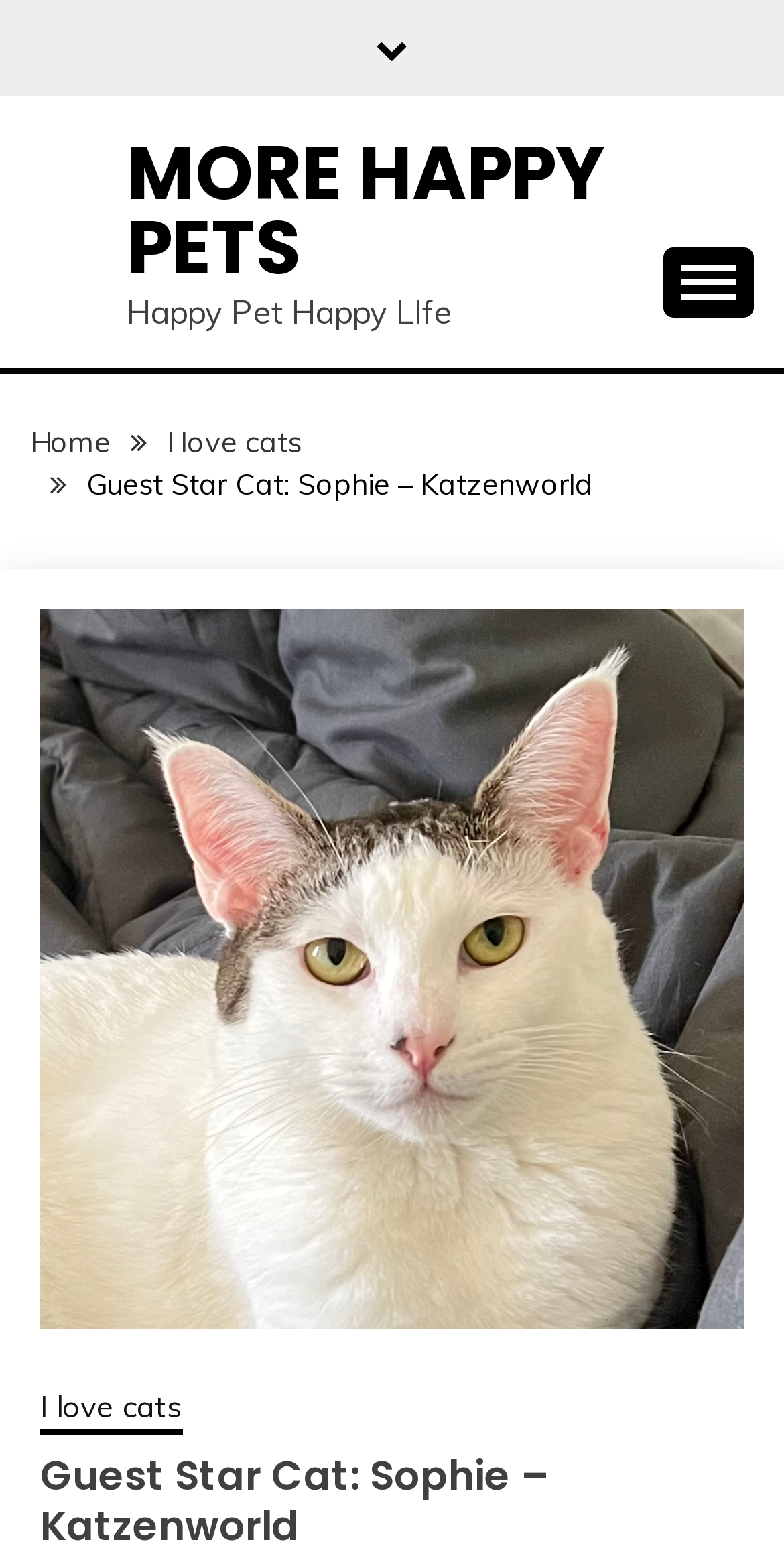Provide the bounding box coordinates of the UI element that matches the description: "More Happy Pets".

[0.162, 0.077, 0.772, 0.191]